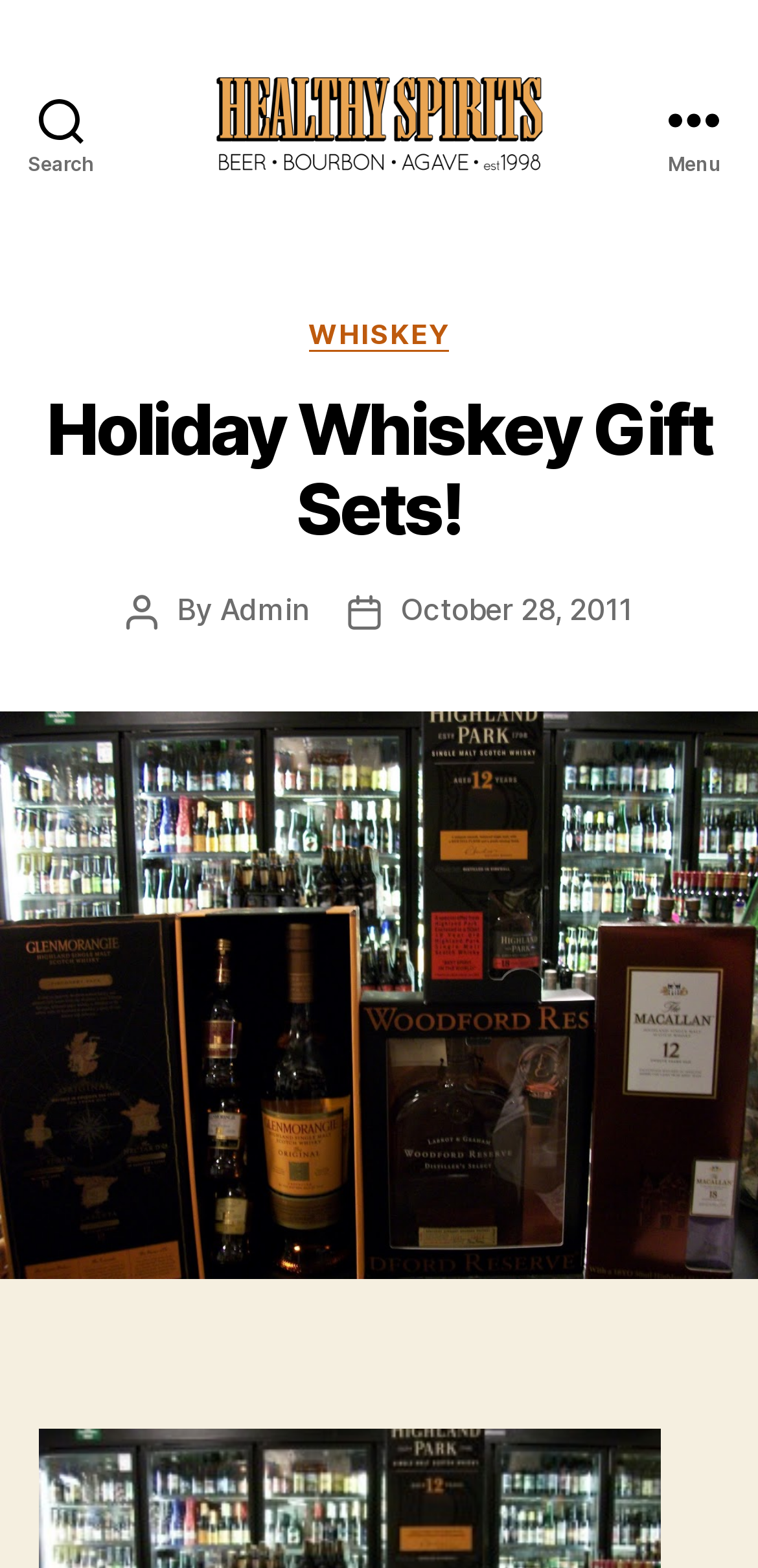Extract the heading text from the webpage.

Holiday Whiskey Gift Sets!